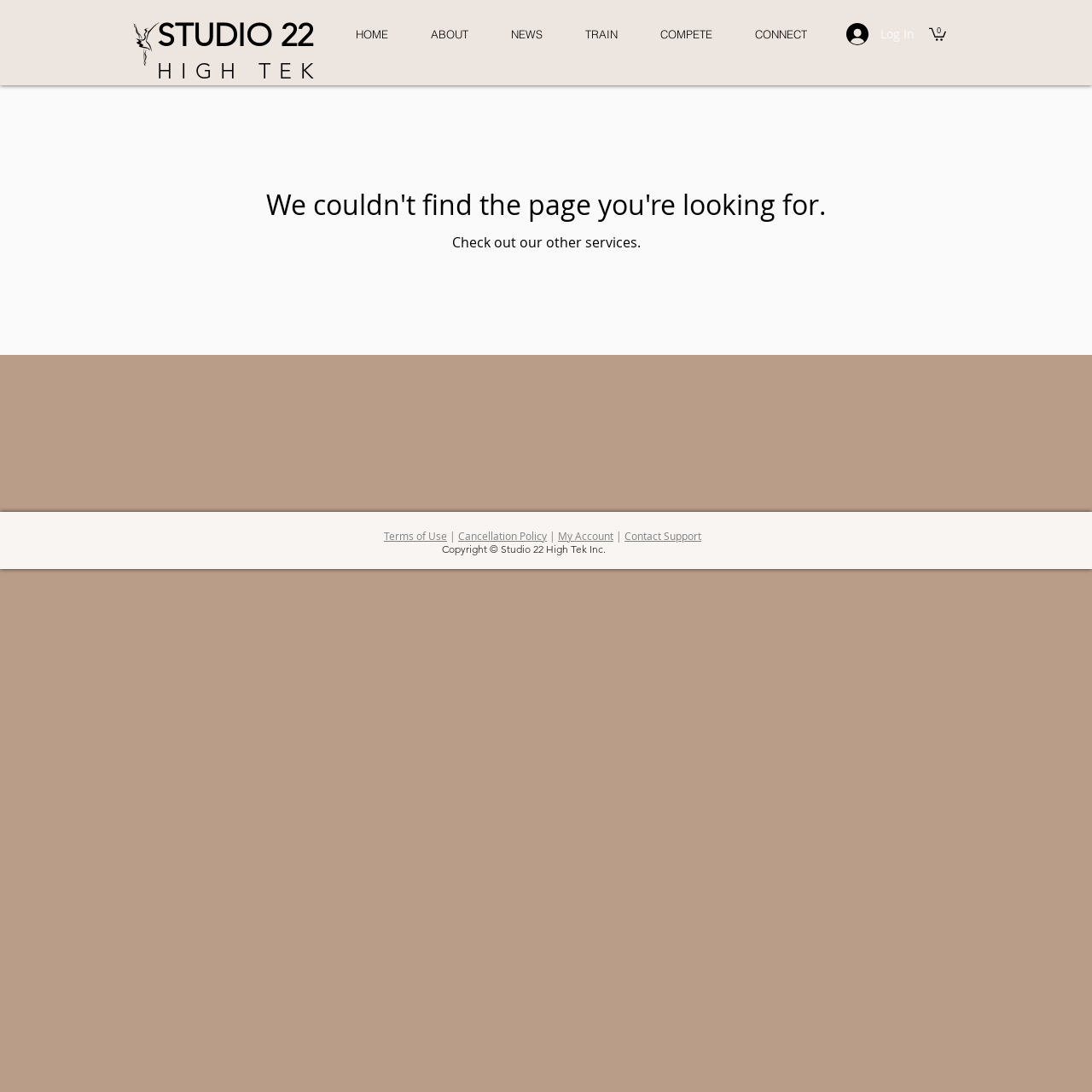Identify the bounding box coordinates of the region that should be clicked to execute the following instruction: "search".

None